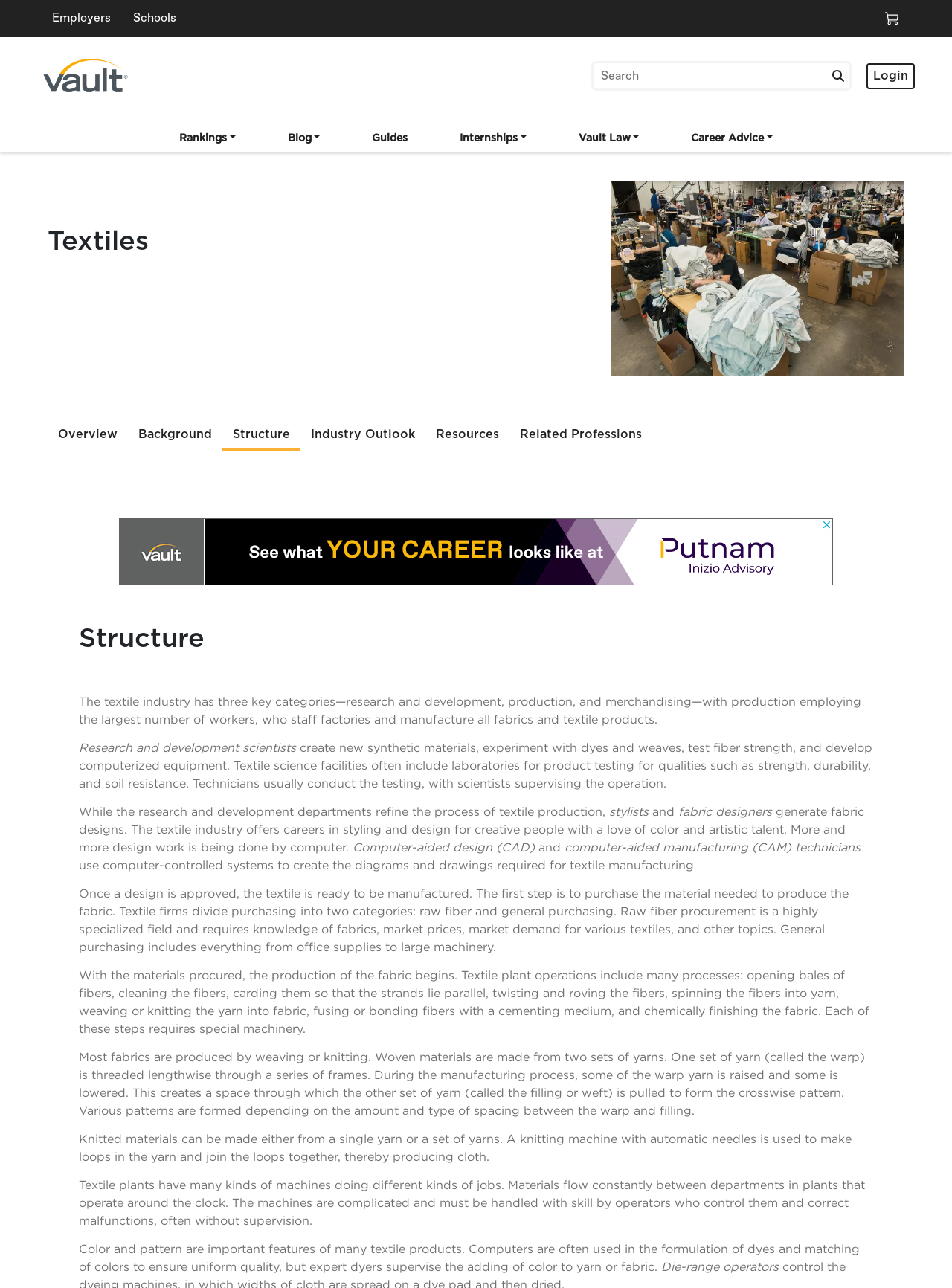Determine the bounding box of the UI component based on this description: "Blog". The bounding box coordinates should be four float values between 0 and 1, i.e., [left, top, right, bottom].

[0.291, 0.099, 0.347, 0.116]